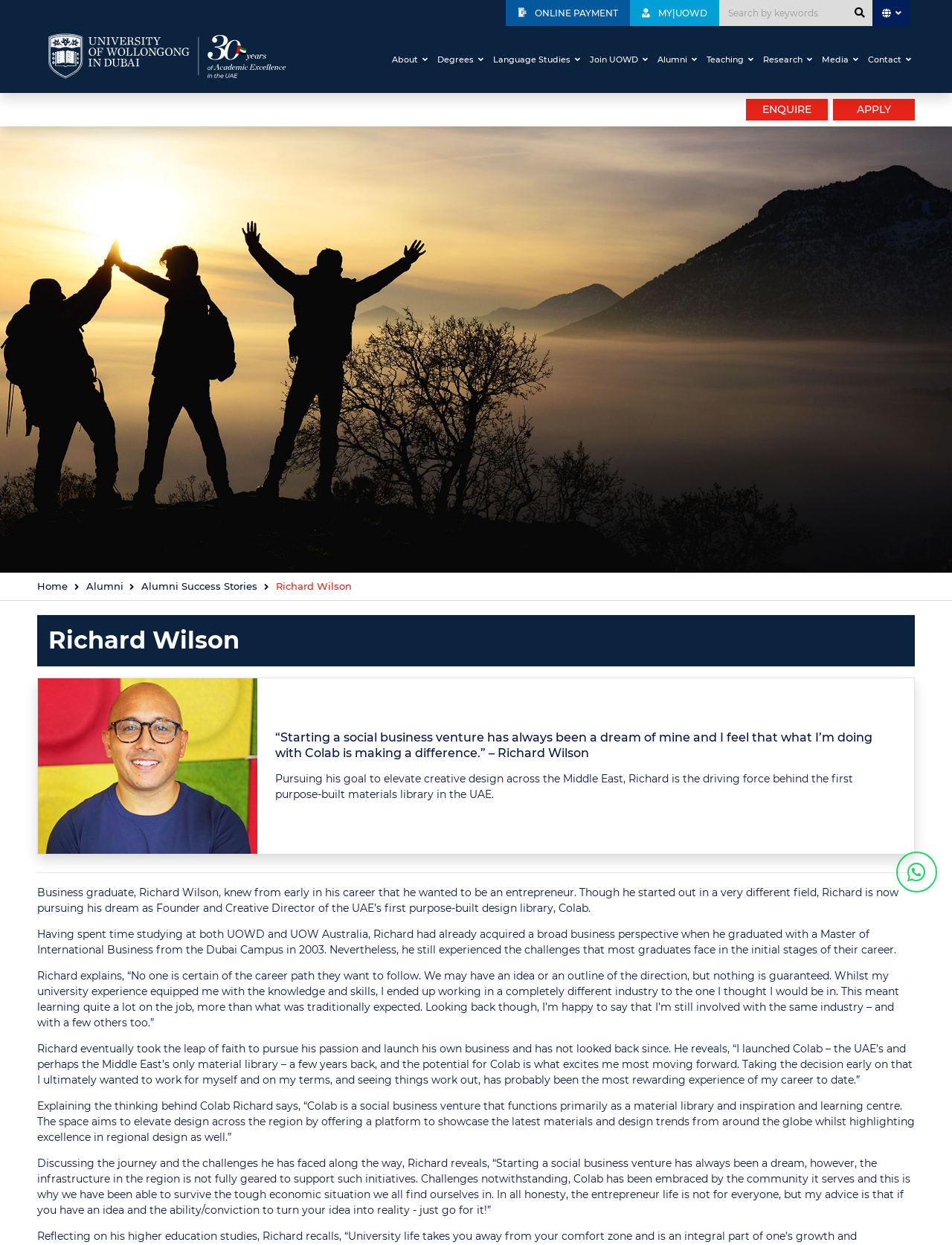What is the main challenge Richard Wilson faced in starting Colab?
Please craft a detailed and exhaustive response to the question.

According to the webpage, Richard Wilson reveals that 'the infrastructure in the region is not fully geared to support such initiatives' as one of the challenges he faced in starting Colab, a social business venture.